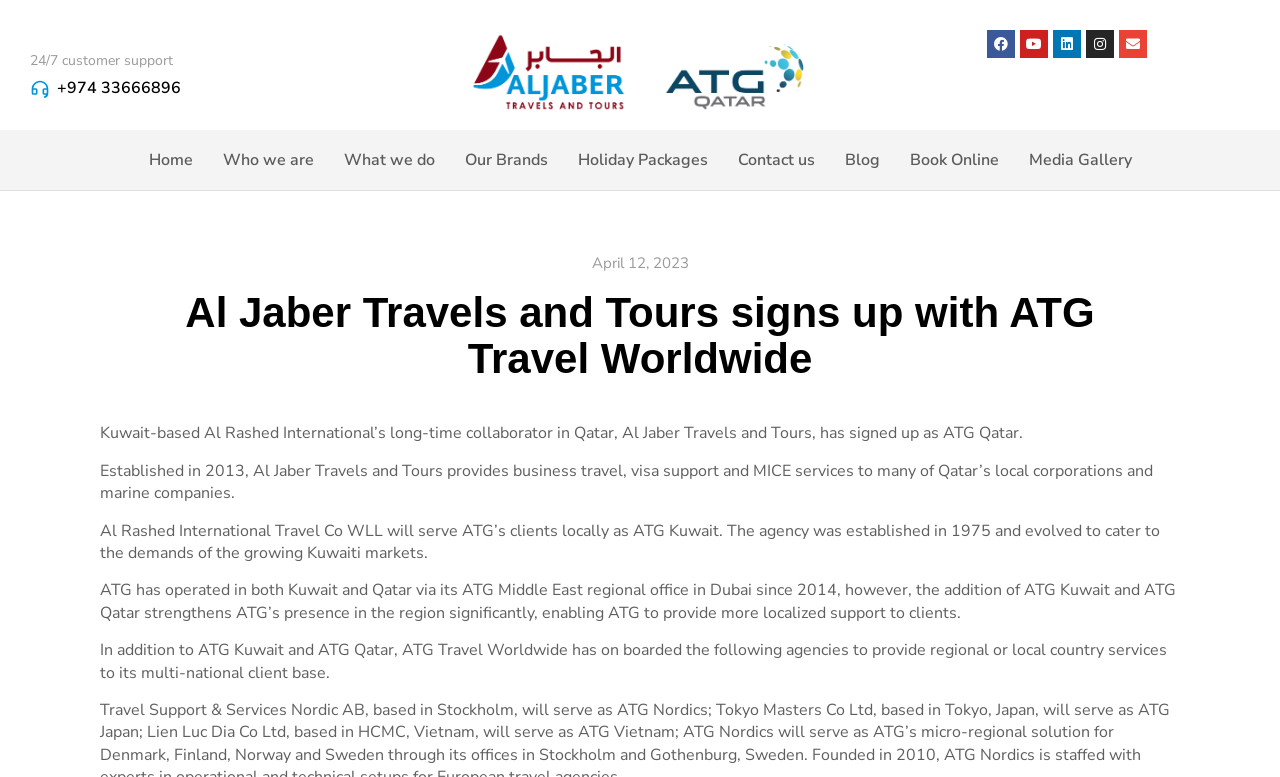How many social media links are there on the webpage?
Offer a detailed and exhaustive answer to the question.

I found the number of social media links by looking at the link elements on the webpage, which include Facebook, Youtube, Linkedin, Instagram, and Envelope icons, indicating 5 social media links.